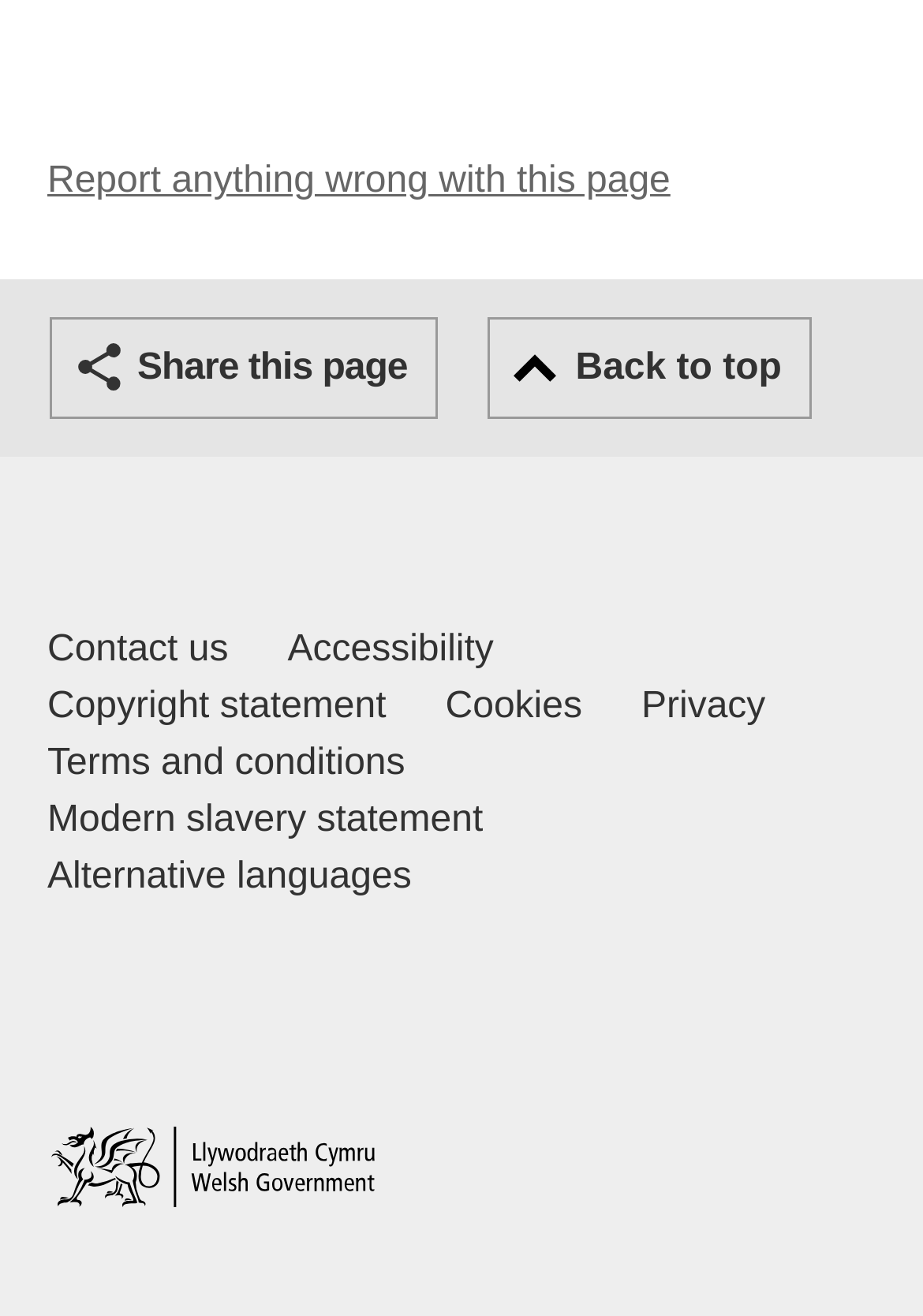What is the purpose of the 'Report anything wrong with this page' link?
Based on the visual information, provide a detailed and comprehensive answer.

The 'Report anything wrong with this page' link is located at the top of the page, indicating that it is a prominent feature. Its purpose is to allow users to report any issues or problems they encounter with the page.